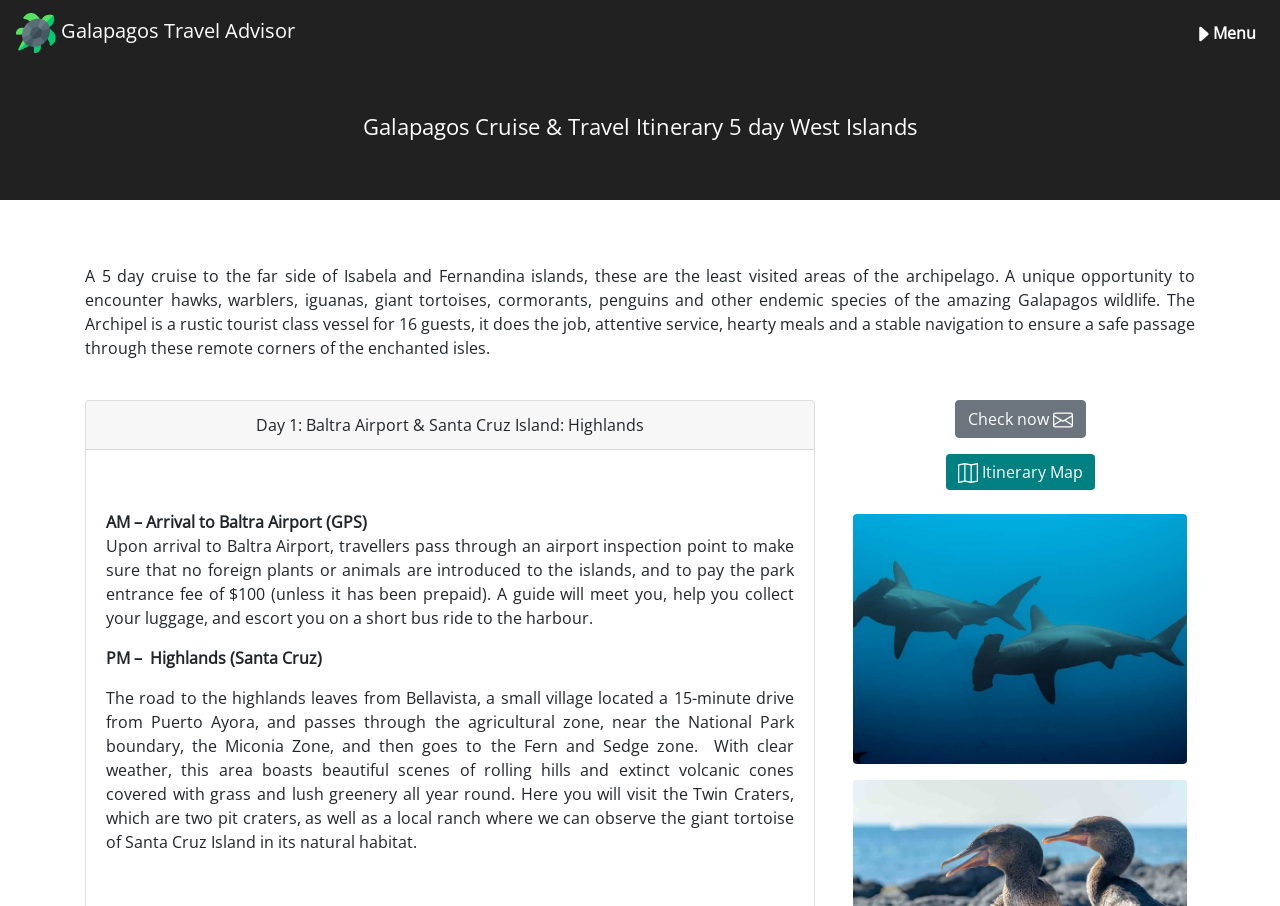What is the name of the island visited on Day 1?
Please look at the screenshot and answer in one word or a short phrase.

Santa Cruz Island